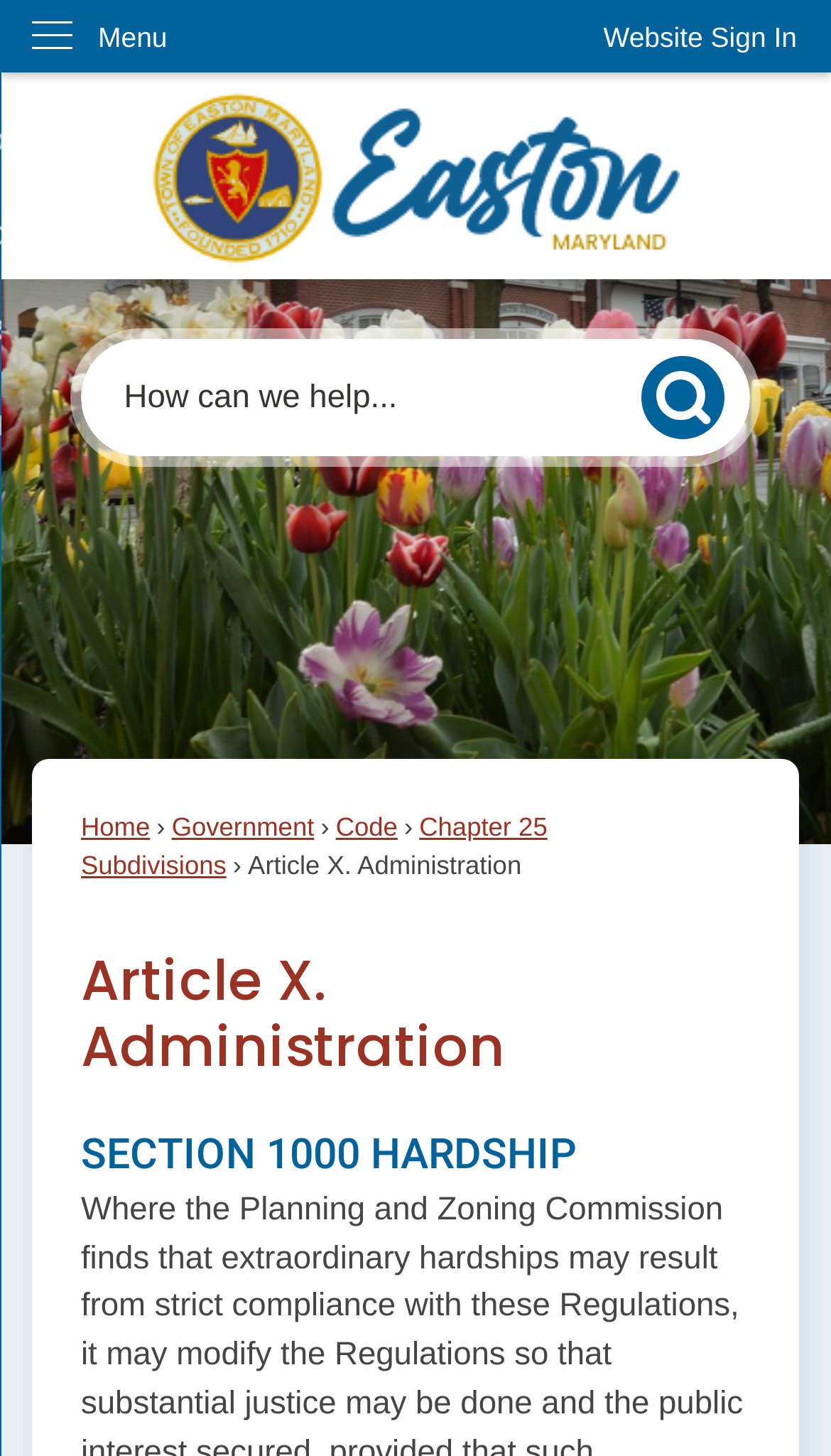Explain in detail what is displayed on the webpage.

The webpage is about Article X. Administration, specifically related to Easton, MD. At the top left corner, there is a "Skip to Main Content" link. Next to it, on the top right corner, is a "Website Sign In" button. Below the sign-in button, there is a vertical menu with the label "Menu". 

Below the menu, there is a "Homepage" link accompanied by an image, taking up most of the width of the page. 

In the middle of the page, there is a search region with a search textbox and a search button, which has a search icon. The search region is quite wide, spanning from the left to the right side of the page.

Below the search region, there are several links, including "Home", "Government", "Code", and "Chapter 25 Subdivisions", arranged horizontally. Next to these links, there is a static text "Article X. Administration" and a heading with the same text. 

Further down, there is another heading "SECTION 1000 HARDSHIP".